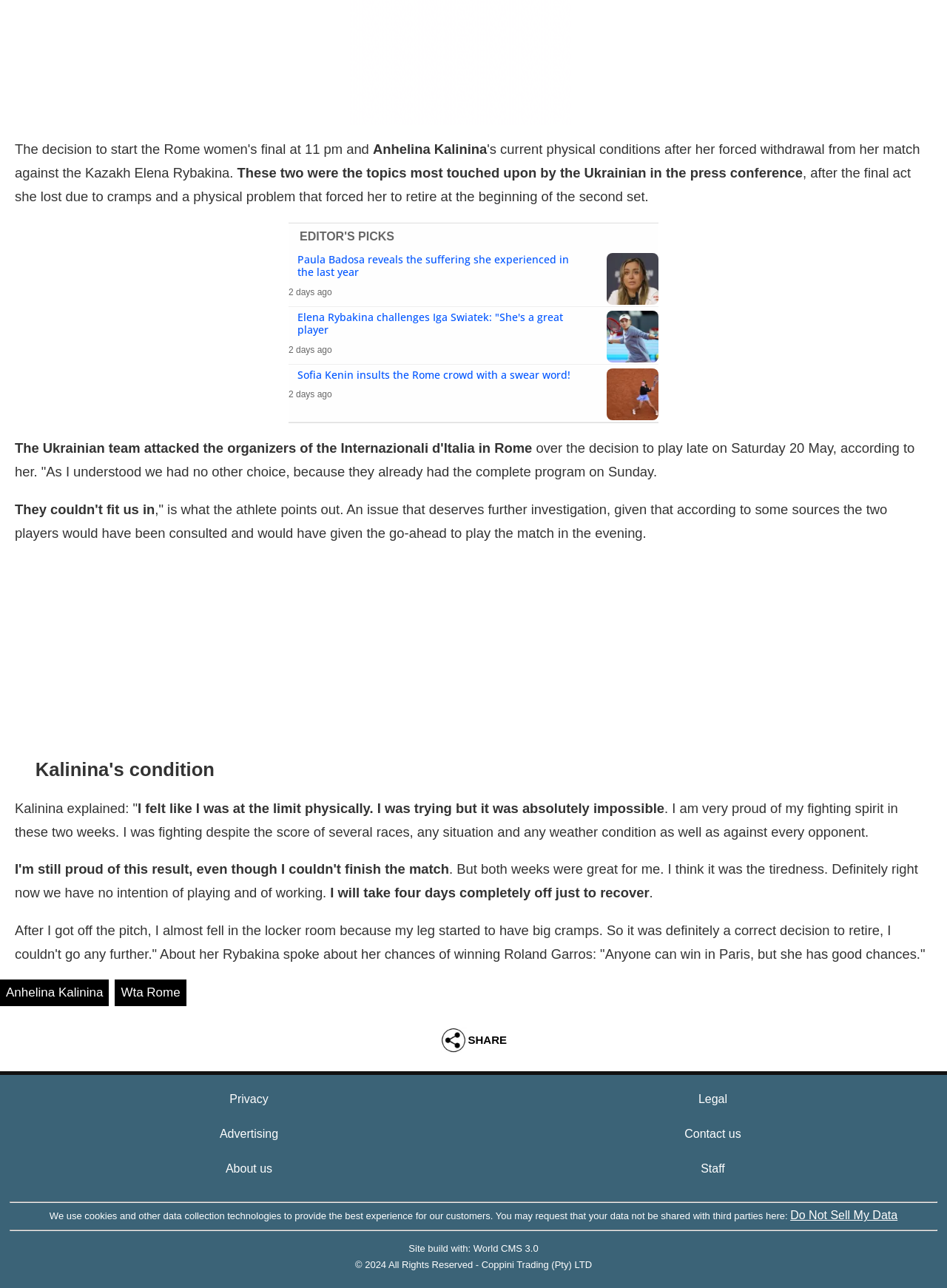Please identify the bounding box coordinates of the area that needs to be clicked to fulfill the following instruction: "Click on the 'Wta Rome' link."

[0.121, 0.761, 0.197, 0.781]